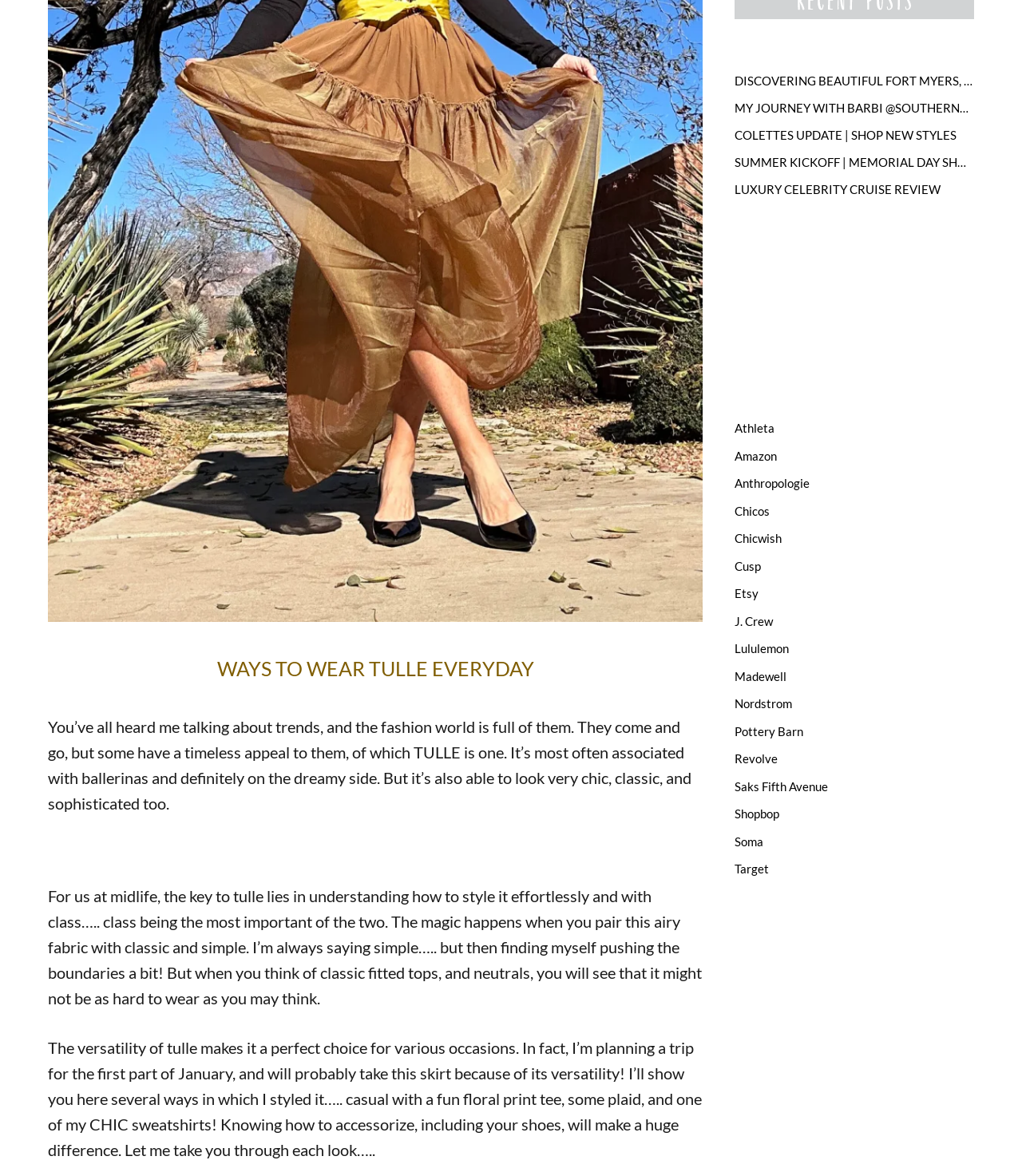Provide a one-word or short-phrase answer to the question:
How many links are present in the complementary section?

27